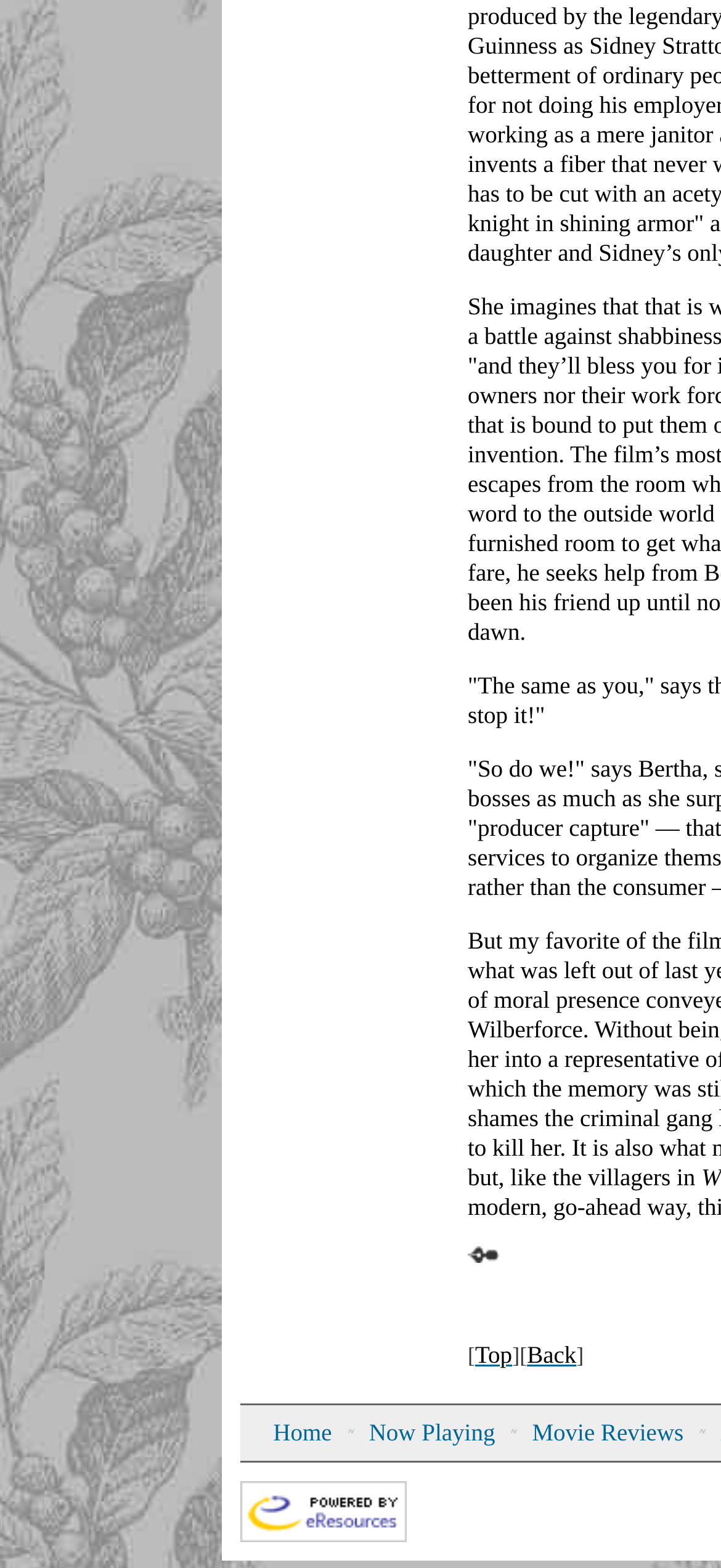Is there an image on the top-right corner?
Please look at the screenshot and answer using one word or phrase.

Yes